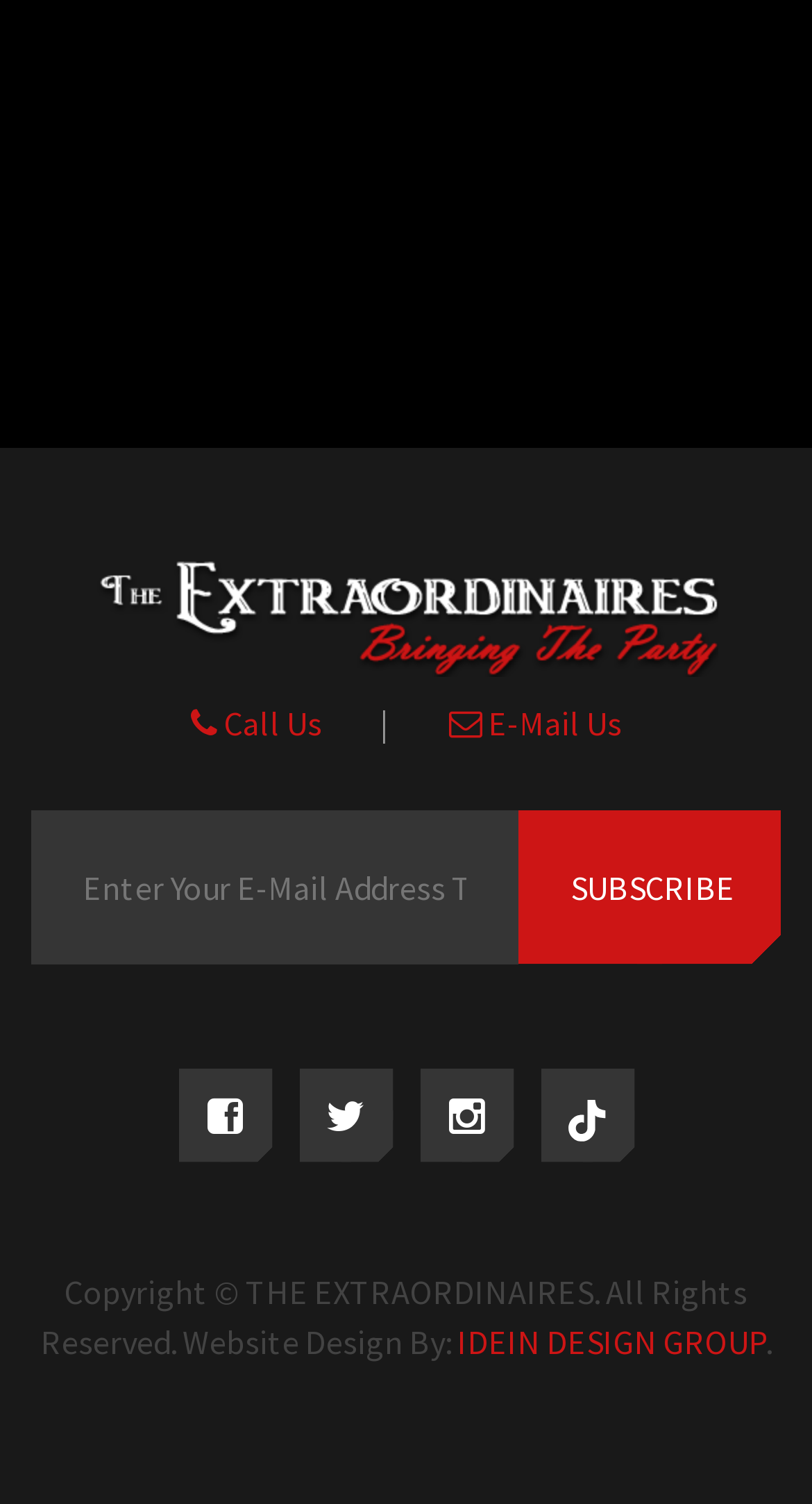Using the given element description, provide the bounding box coordinates (top-left x, top-left y, bottom-right x, bottom-right y) for the corresponding UI element in the screenshot: value="SUBSCRIBE"

[0.638, 0.539, 0.962, 0.641]